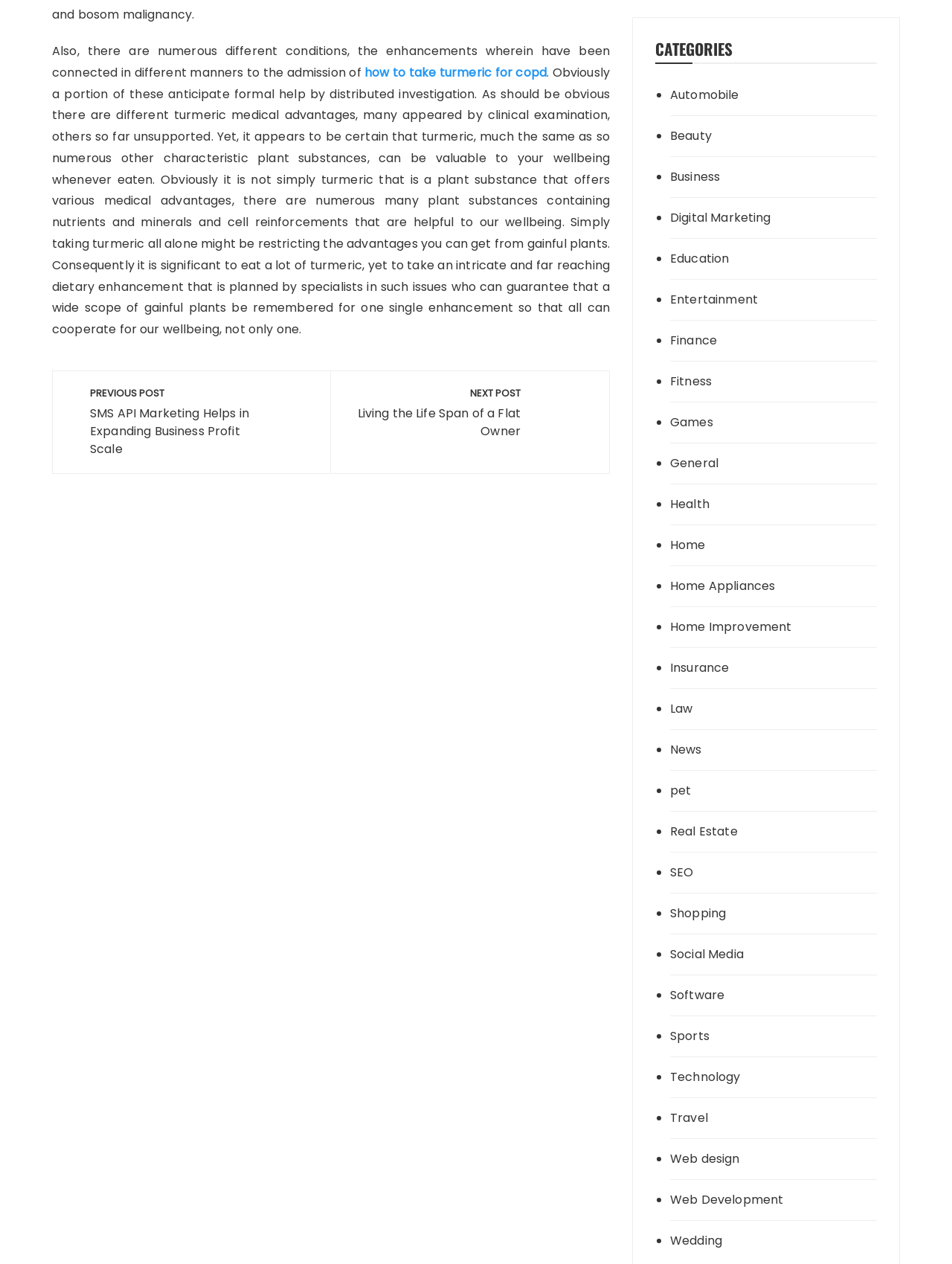Find the bounding box coordinates for the area that must be clicked to perform this action: "read the article 'SMS API Marketing Helps in Expanding Business Profit Scale'".

[0.079, 0.306, 0.323, 0.362]